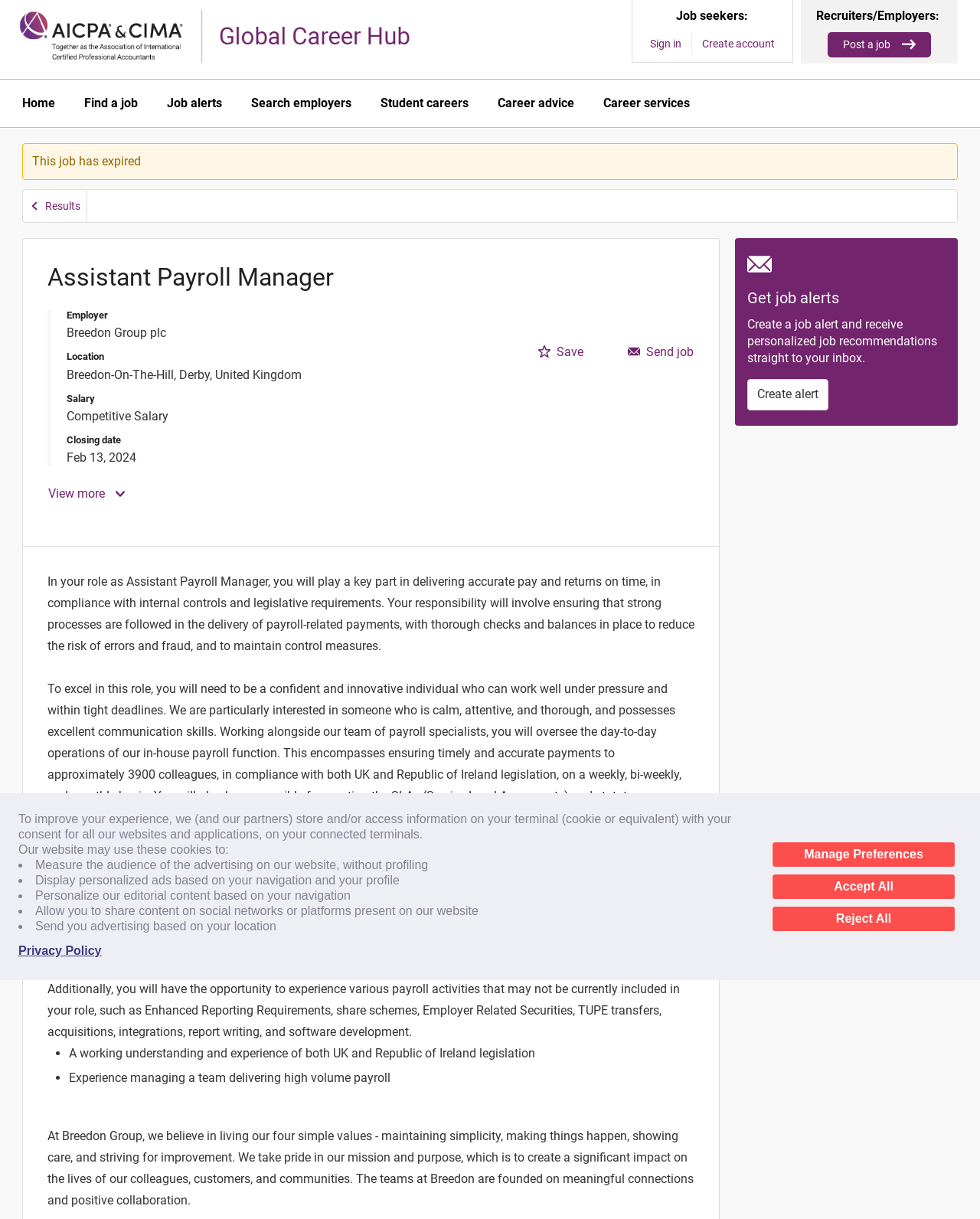Please determine the bounding box coordinates for the element that should be clicked to follow these instructions: "View more".

[0.049, 0.39, 0.13, 0.42]